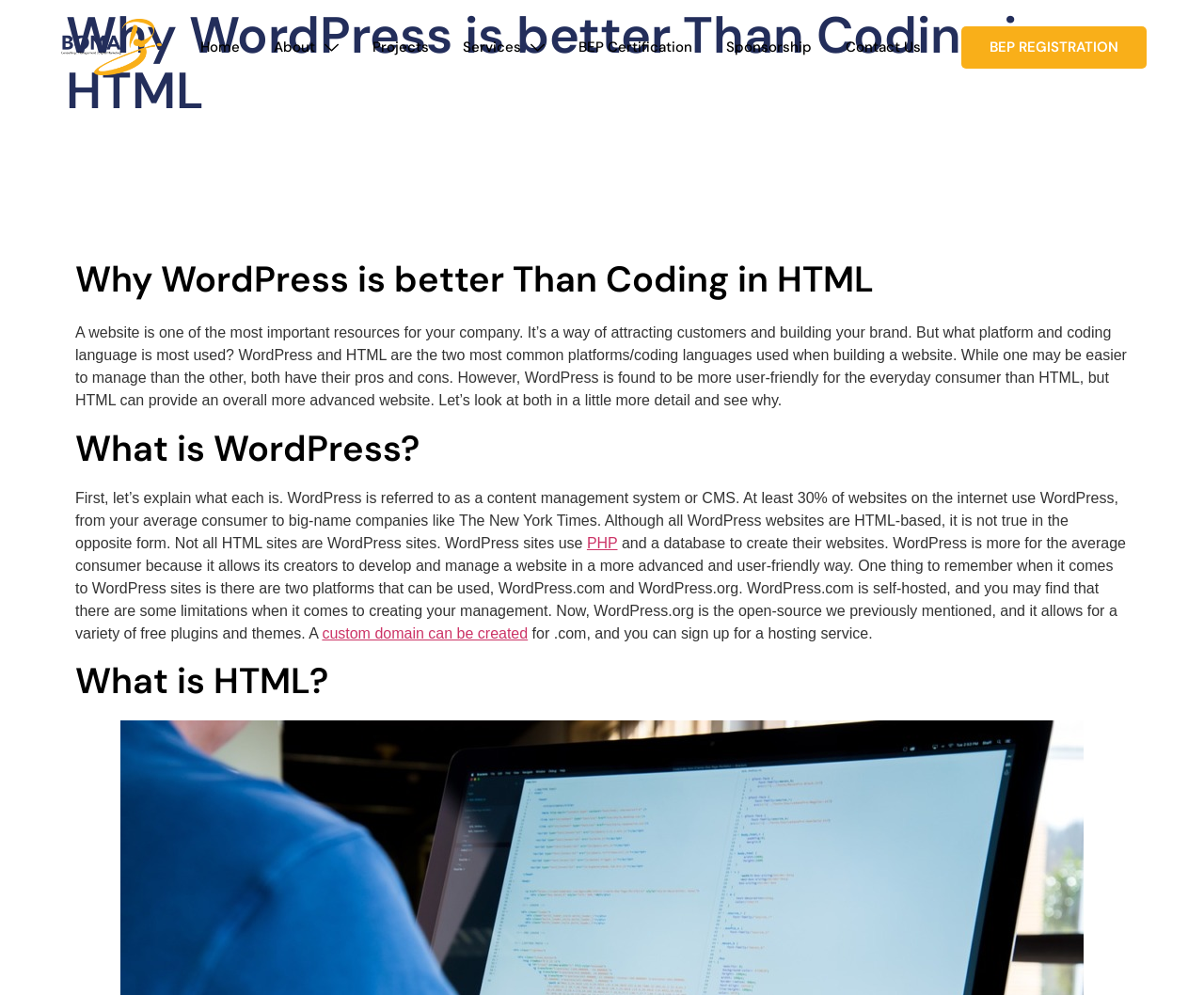Could you highlight the region that needs to be clicked to execute the instruction: "Click on the 'custom domain can be created' link"?

[0.267, 0.629, 0.438, 0.645]